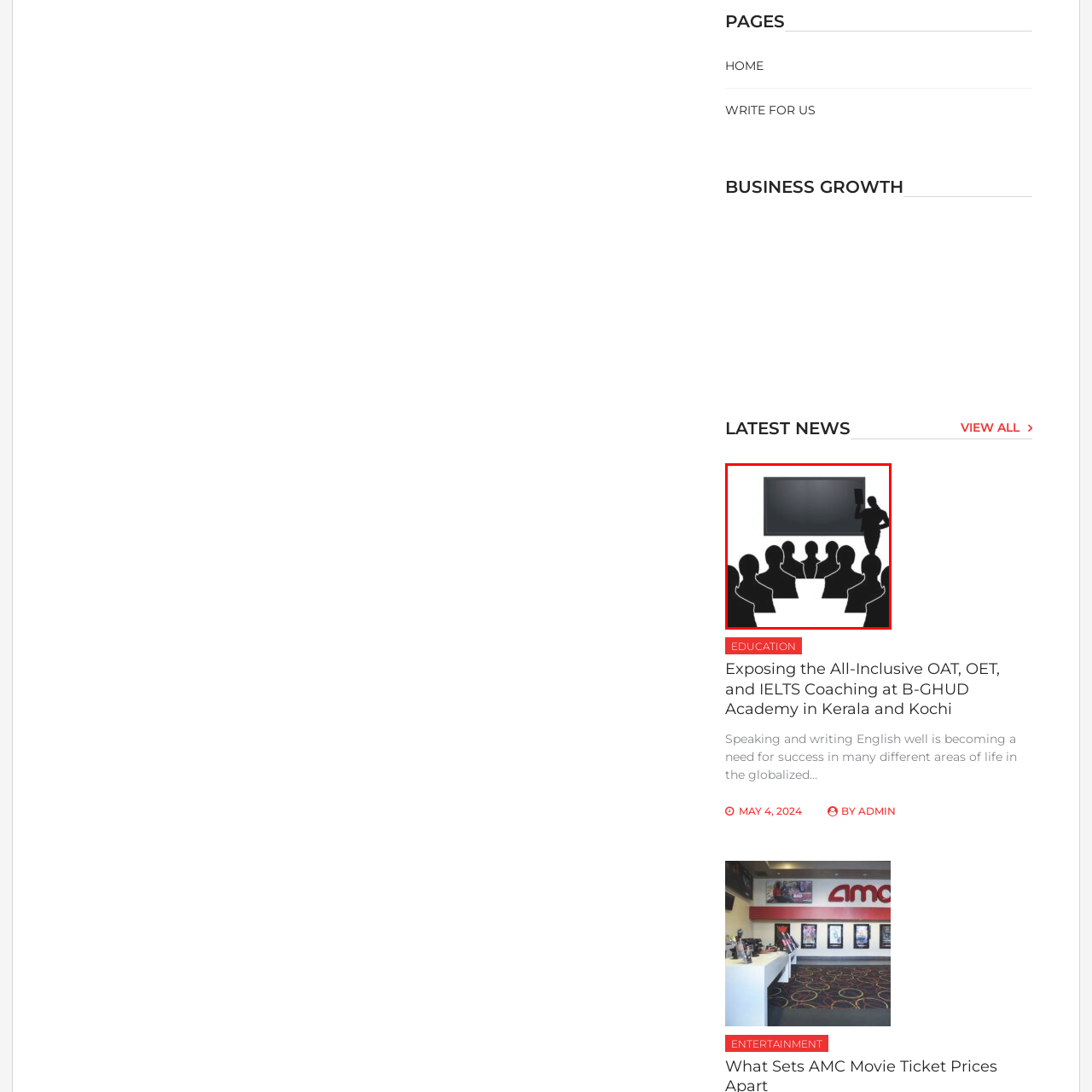Carefully describe the image located within the red boundary.

The illustration depicts a classroom or training environment where a presenter stands confidently in front of a blank screen, holding a document or tablet. The silhouette of the presenter is prominent, suggesting an authoritative figure, while the audience, represented by several shadowy heads, attentively faces the speaker. The setting implies a focus on education or a training session, likely in the context of learning English or preparing for assessments like the IELTS, reflecting the theme of academic growth and communication skills development highlighted in the accompanying text about IELTS coaching at B-GHUD Academy in Kerala and Kochi.